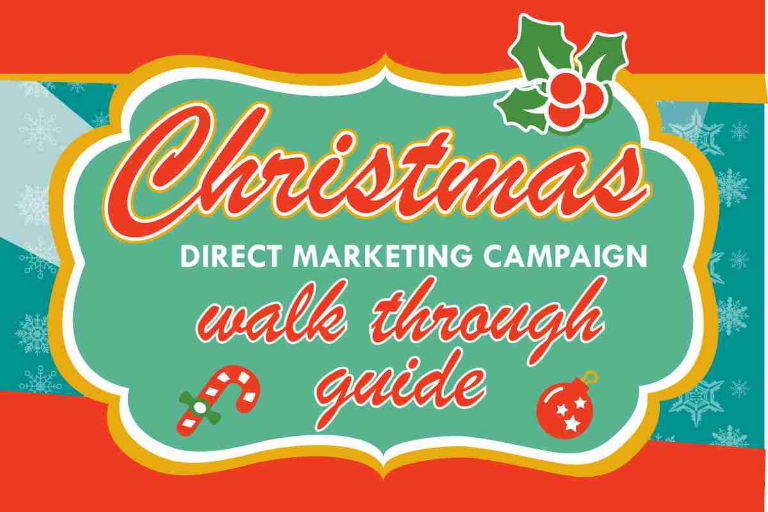What are the illustrations alongside the text?
Observe the image and answer the question with a one-word or short phrase response.

Candy canes and ornaments